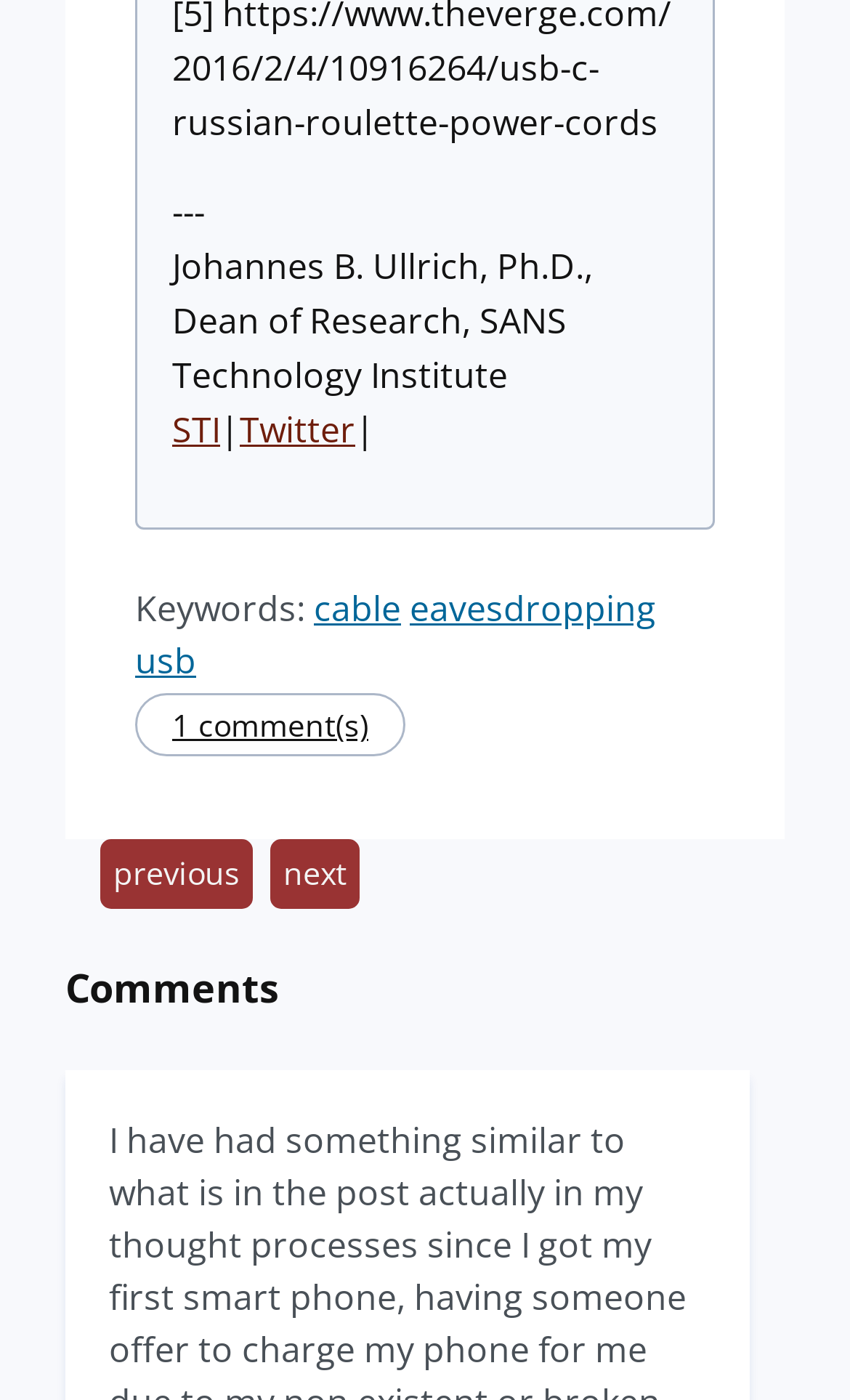Kindly determine the bounding box coordinates for the area that needs to be clicked to execute this instruction: "Visit the Recreational Off-Highway Vehicle Association website".

None